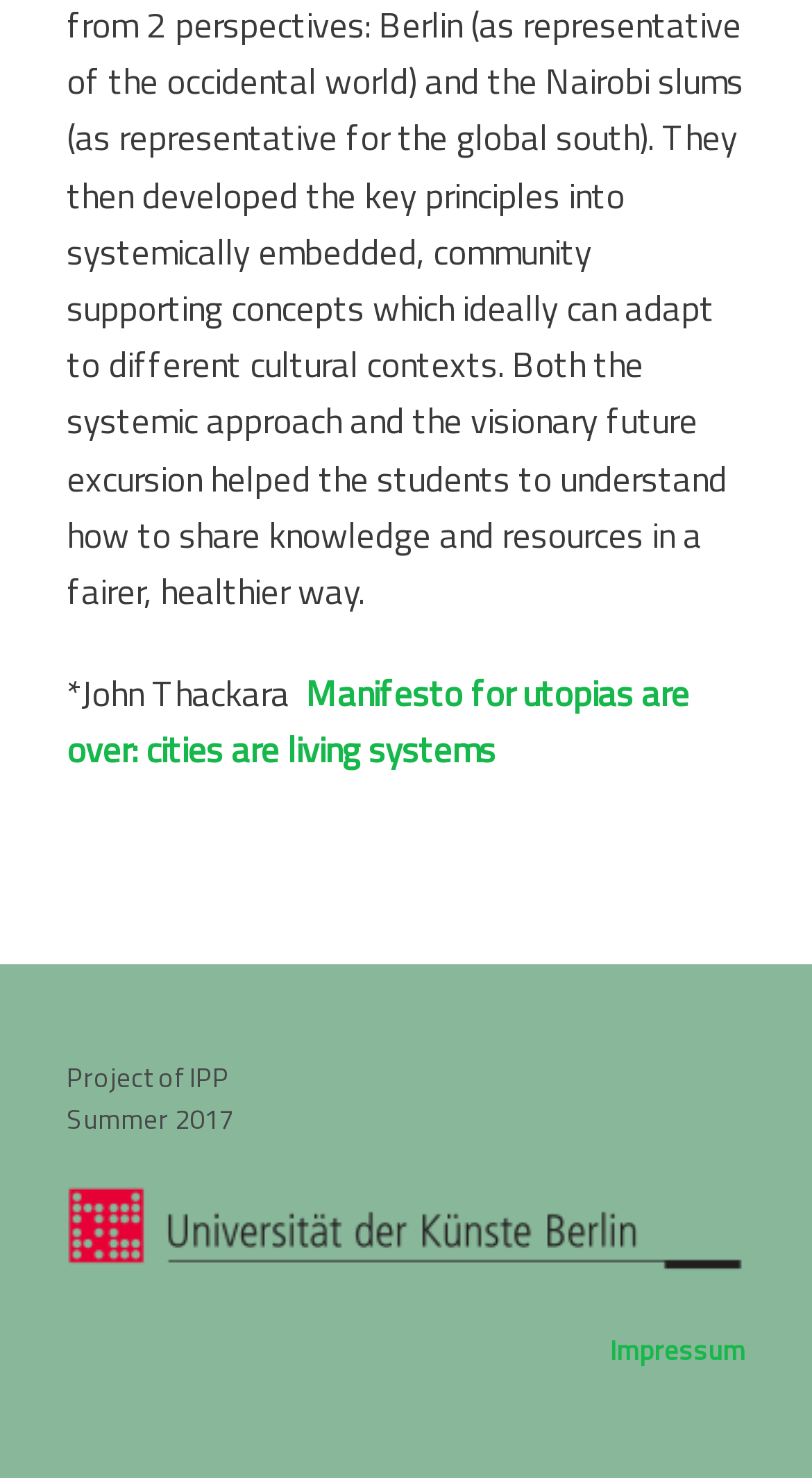What is the topic of the quote? Observe the screenshot and provide a one-word or short phrase answer.

Sharing knowledge and resources